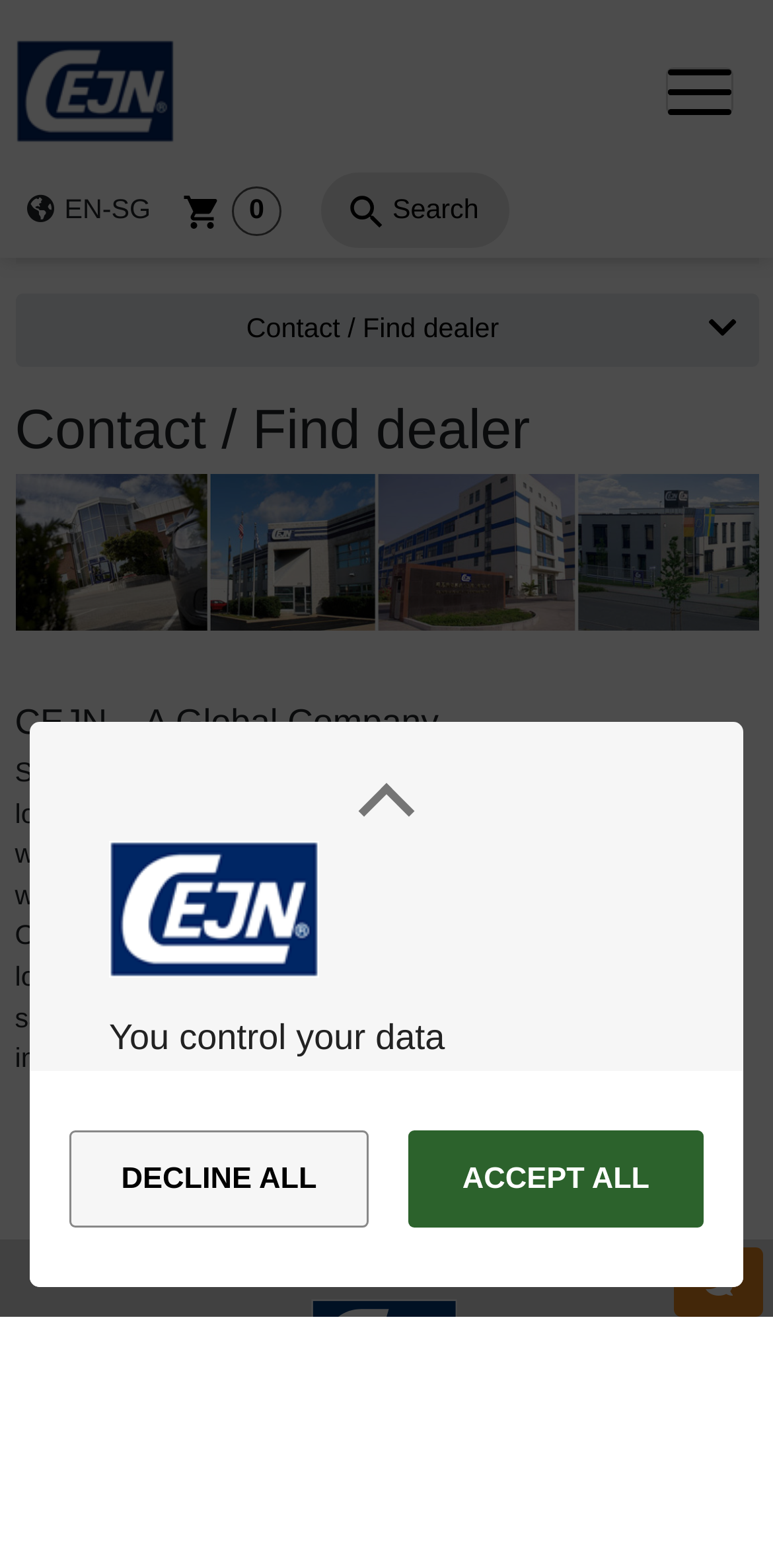Select the bounding box coordinates of the element I need to click to carry out the following instruction: "Go to Home".

[0.045, 0.138, 0.139, 0.157]